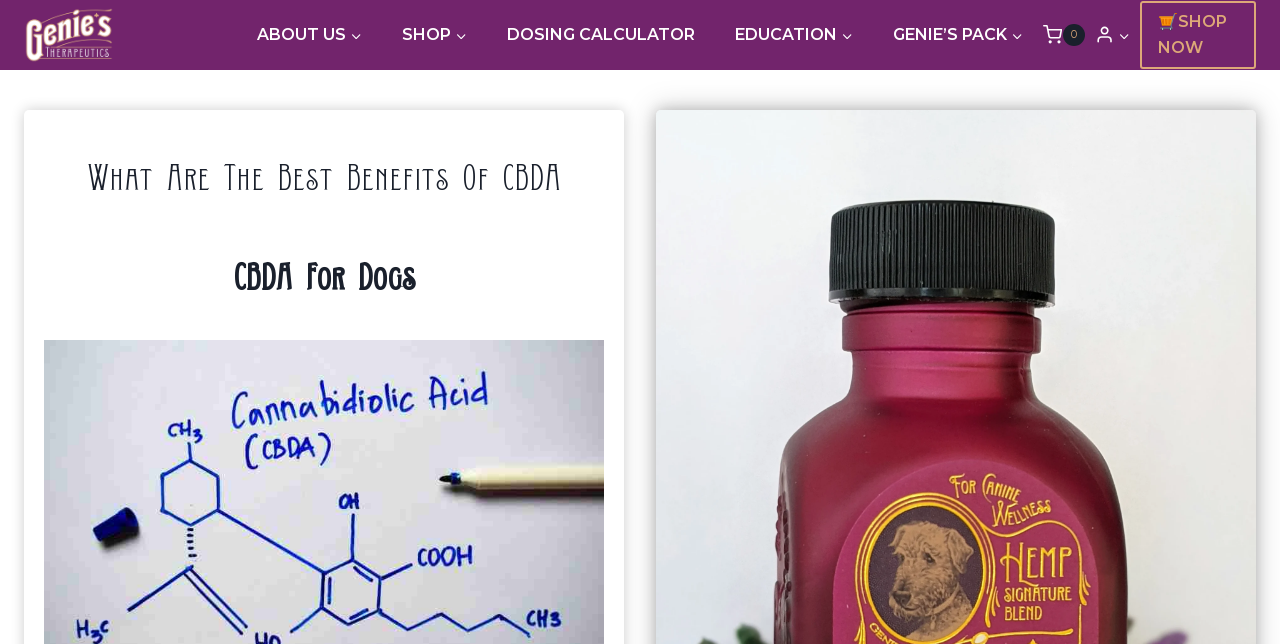Find the bounding box coordinates for the element that must be clicked to complete the instruction: "shop now". The coordinates should be four float numbers between 0 and 1, indicated as [left, top, right, bottom].

[0.891, 0.002, 0.981, 0.107]